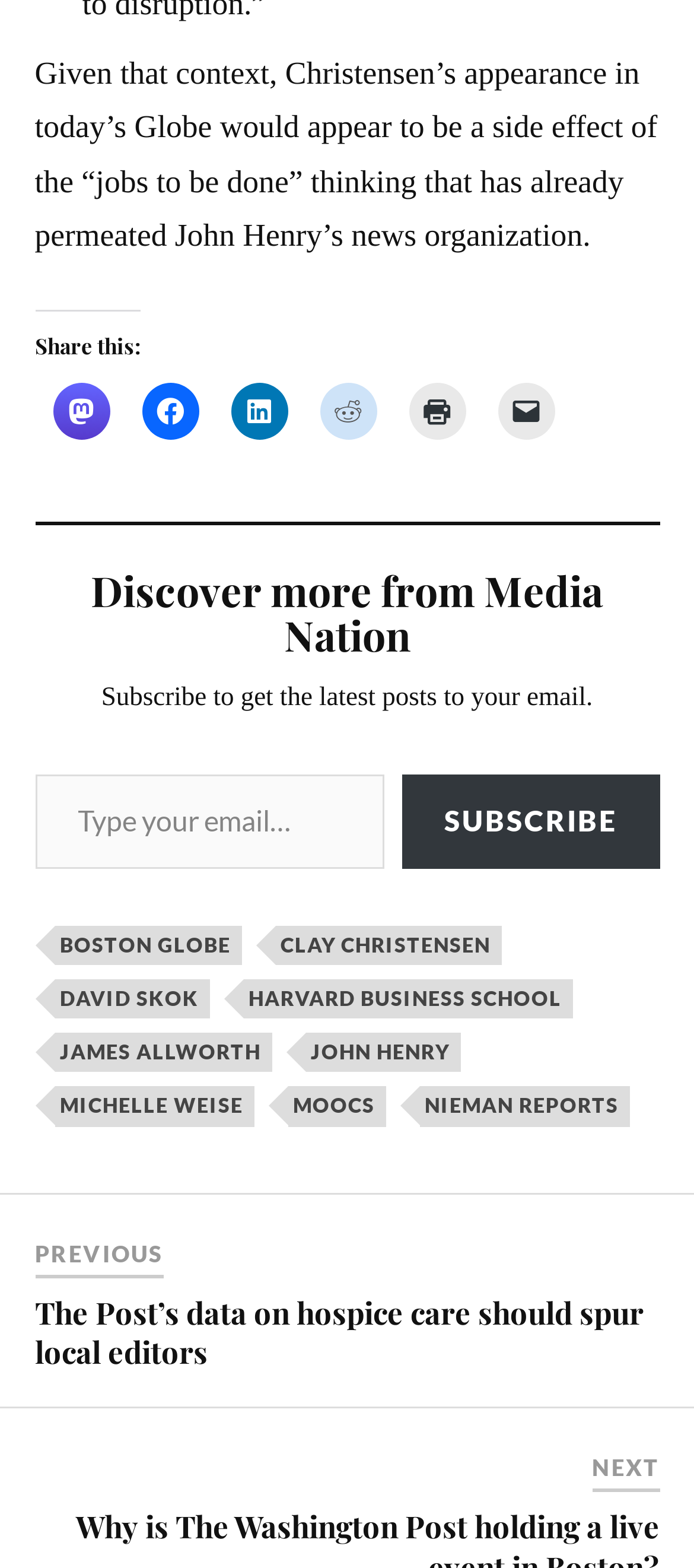Provide the bounding box coordinates of the UI element that matches the description: "David Skok".

[0.078, 0.625, 0.301, 0.65]